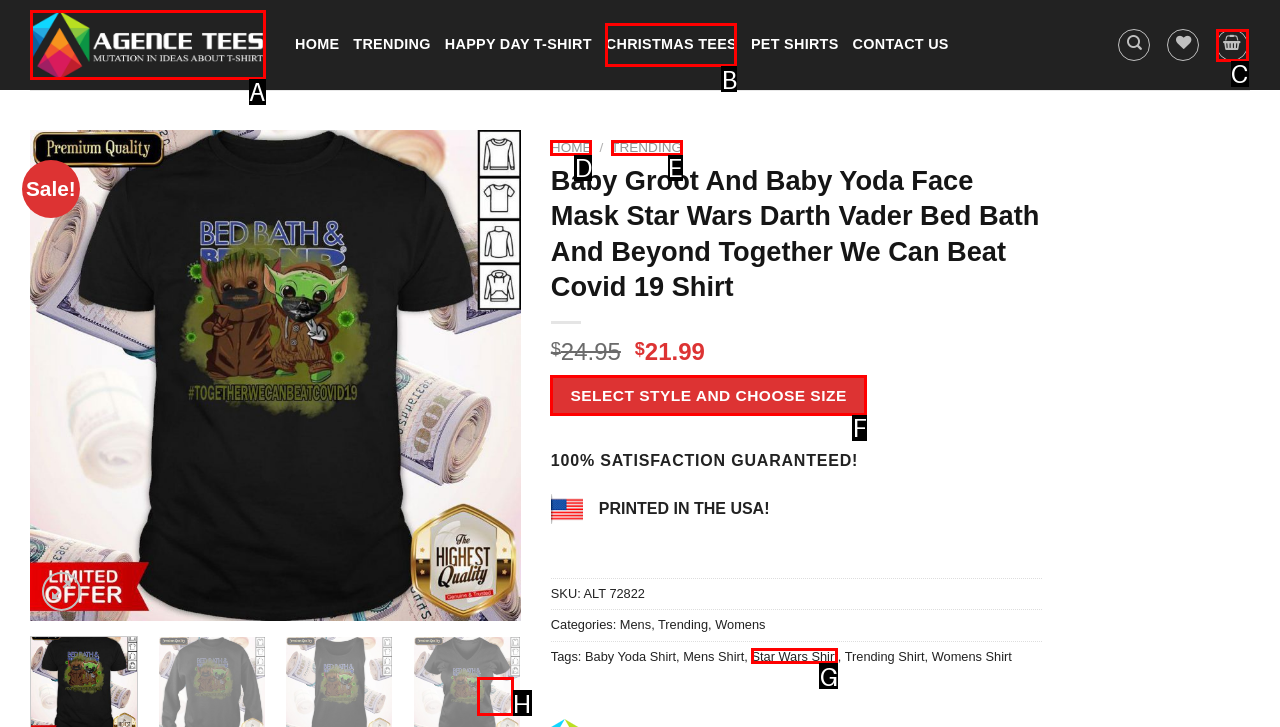Identify the correct UI element to click on to achieve the following task: Click on the 'SELECT STYLE AND CHOOSE SIZE' button Respond with the corresponding letter from the given choices.

F